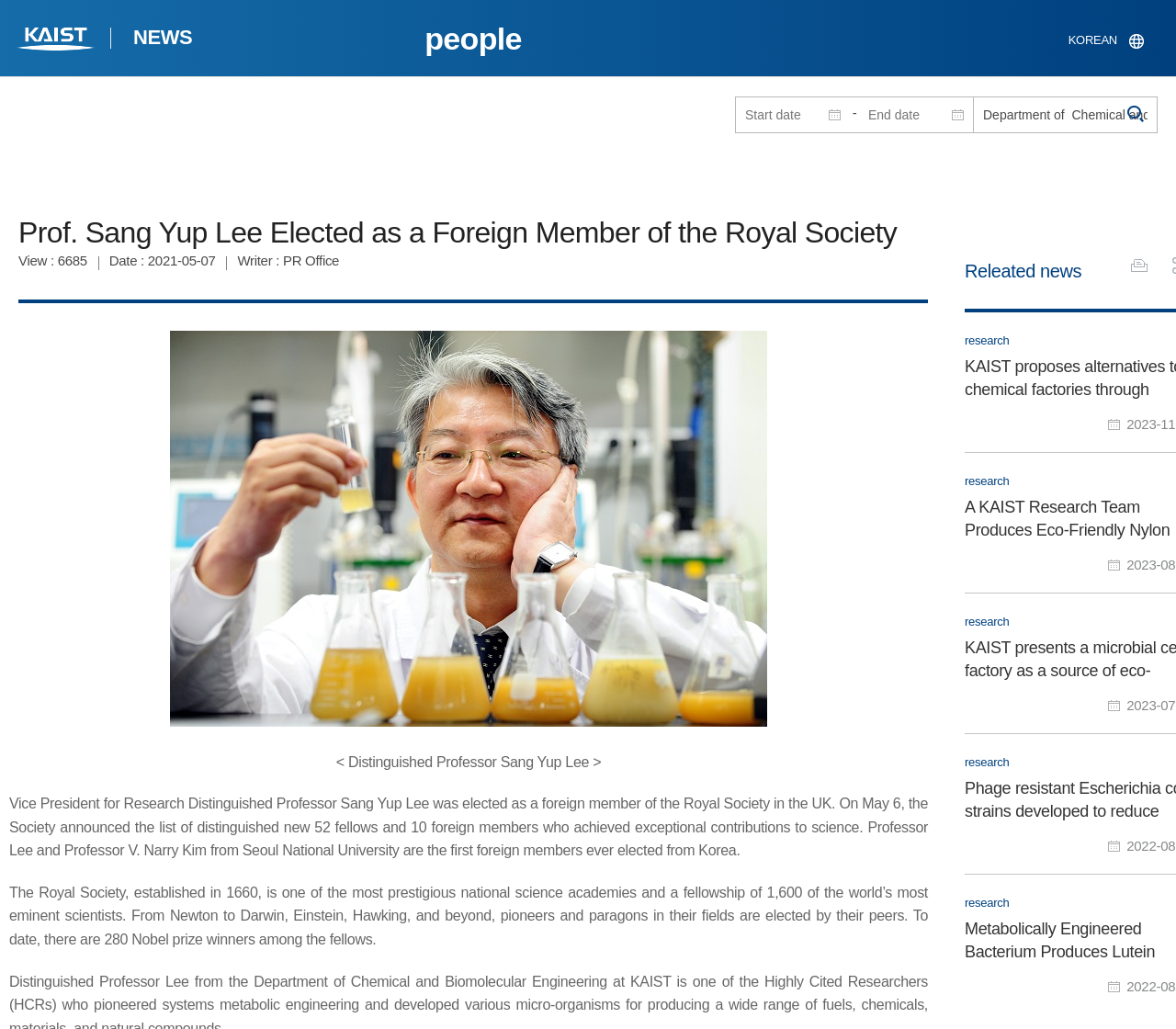Refer to the image and provide a thorough answer to this question:
What is the name of the university mentioned in the news article?

I found the answer by looking at the top of the webpage, where the logo and name of the university 'KAIST' is displayed.